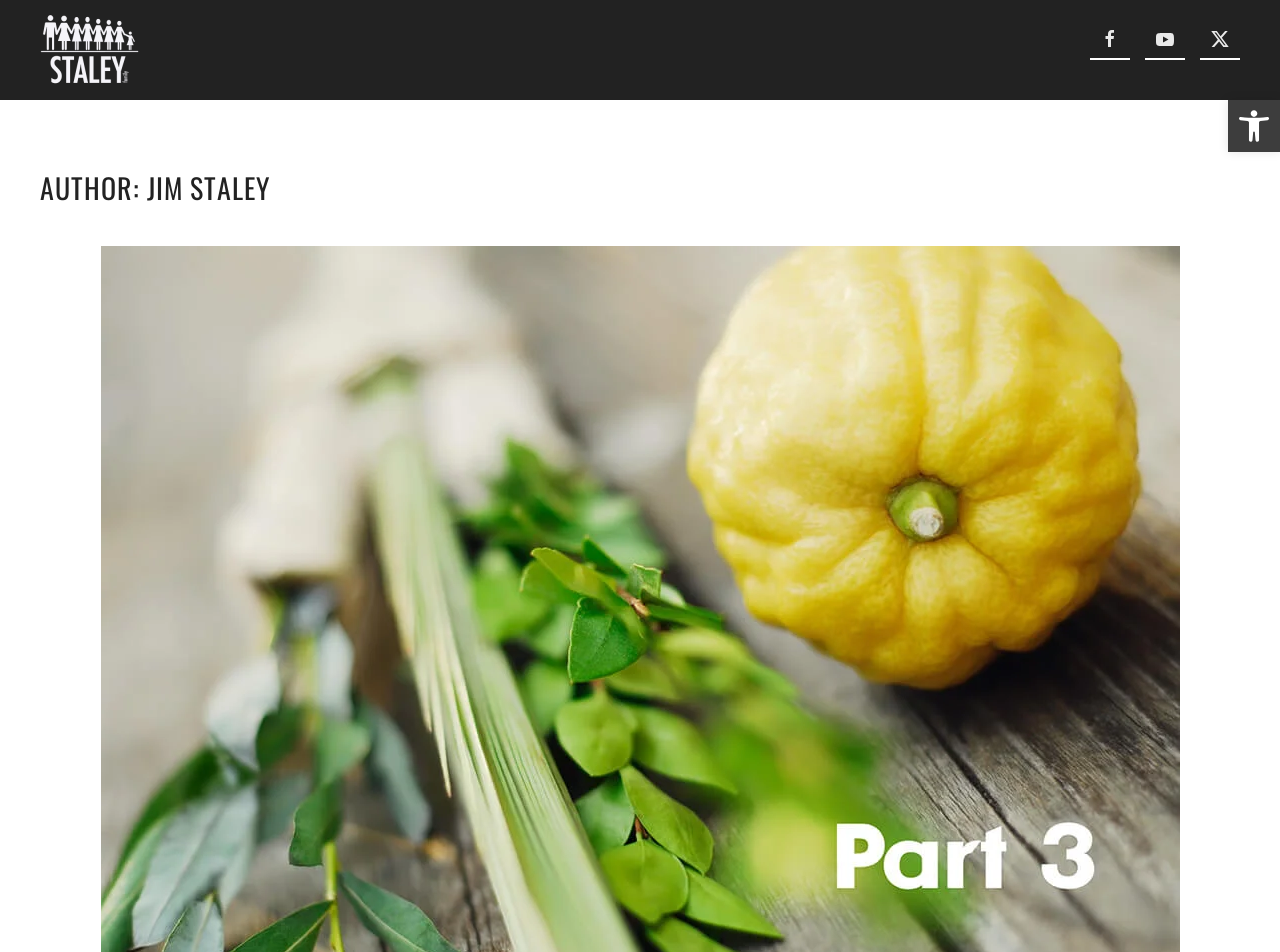What is the author's name?
Give a thorough and detailed response to the question.

The author's name can be found in the heading element 'AUTHOR: JIM STALEY' which is located at the top of the webpage, indicating that the author of the content is Jim Staley.